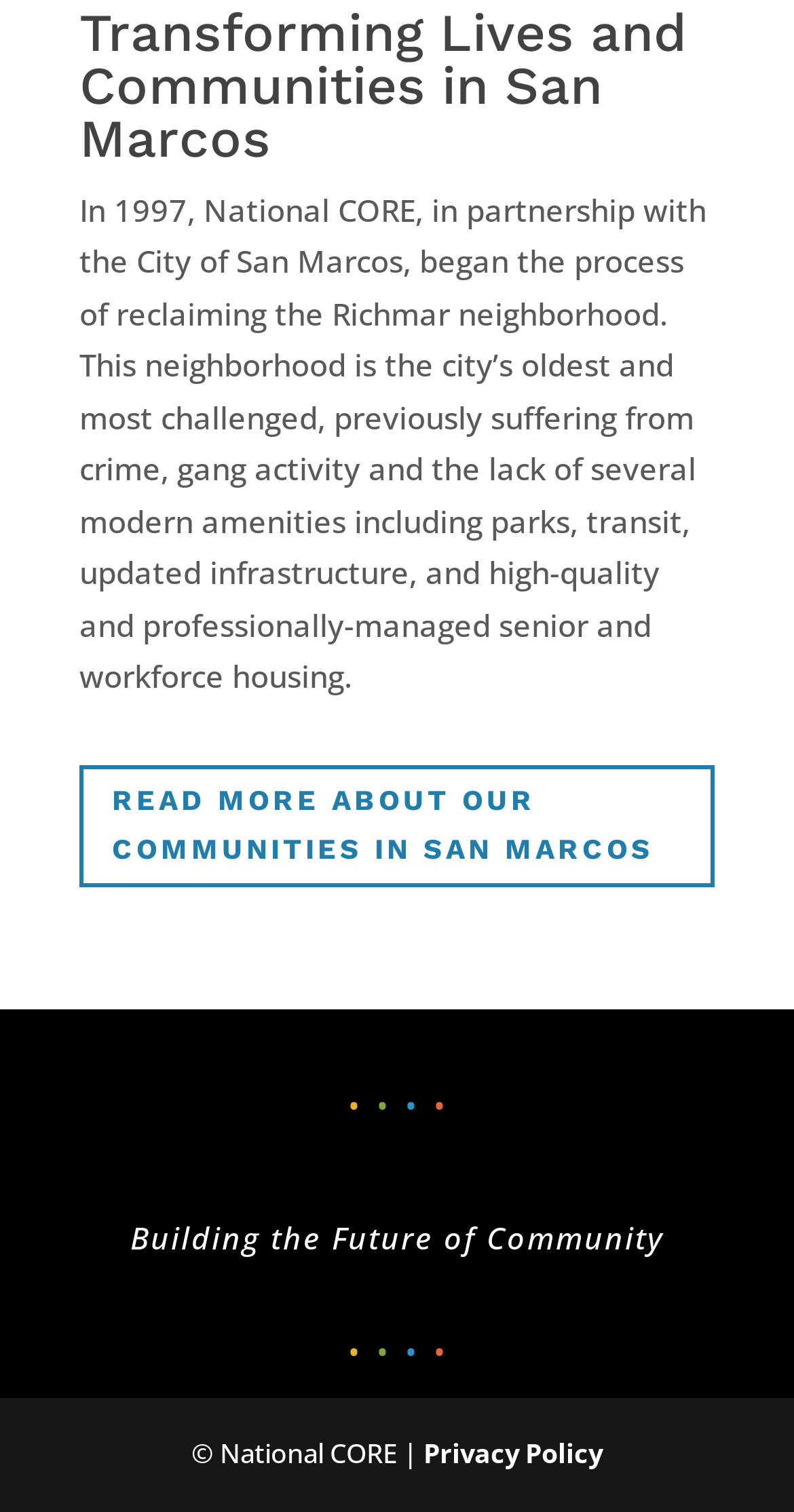What is the name of the city mentioned?
Please respond to the question with a detailed and well-explained answer.

The city's name is mentioned in the first heading 'Transforming Lives and Communities in San Marcos' and also in the text 'in partnership with the City of San Marcos'.